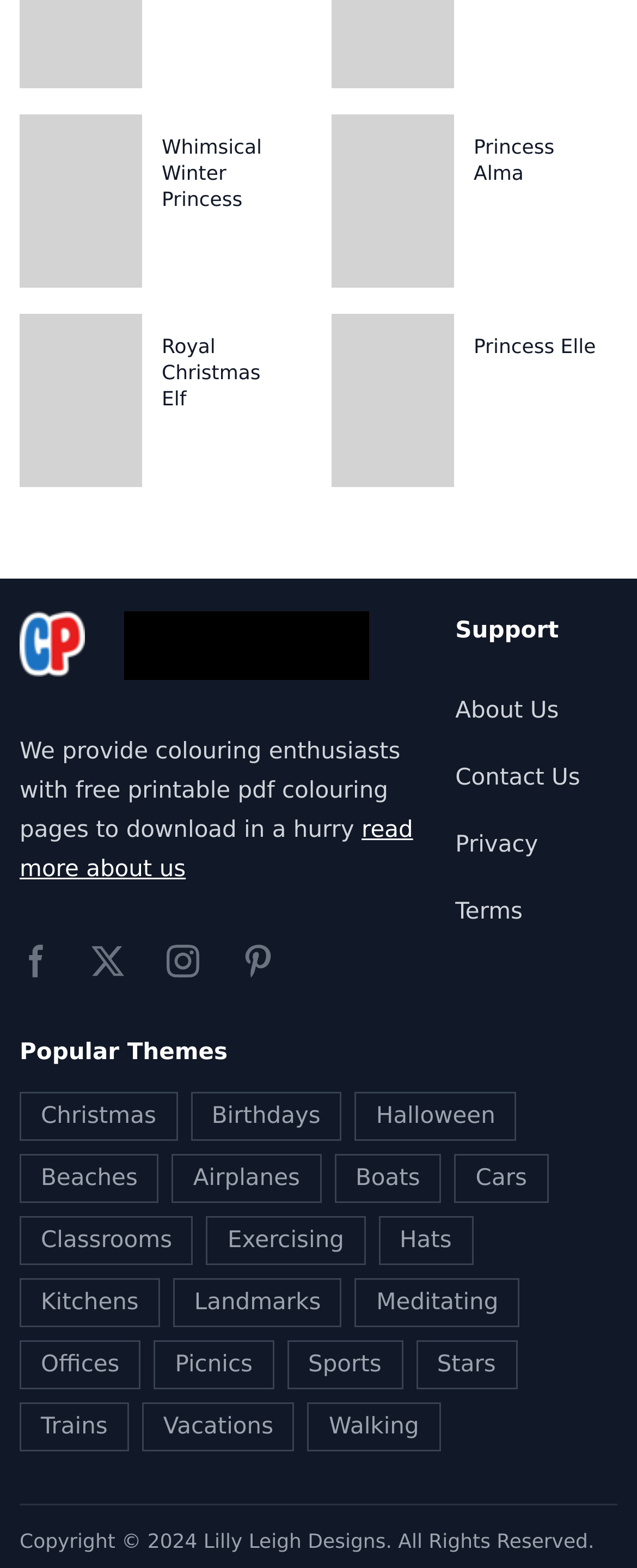Give a concise answer using one word or a phrase to the following question:
How many princesses are featured on the webpage?

4